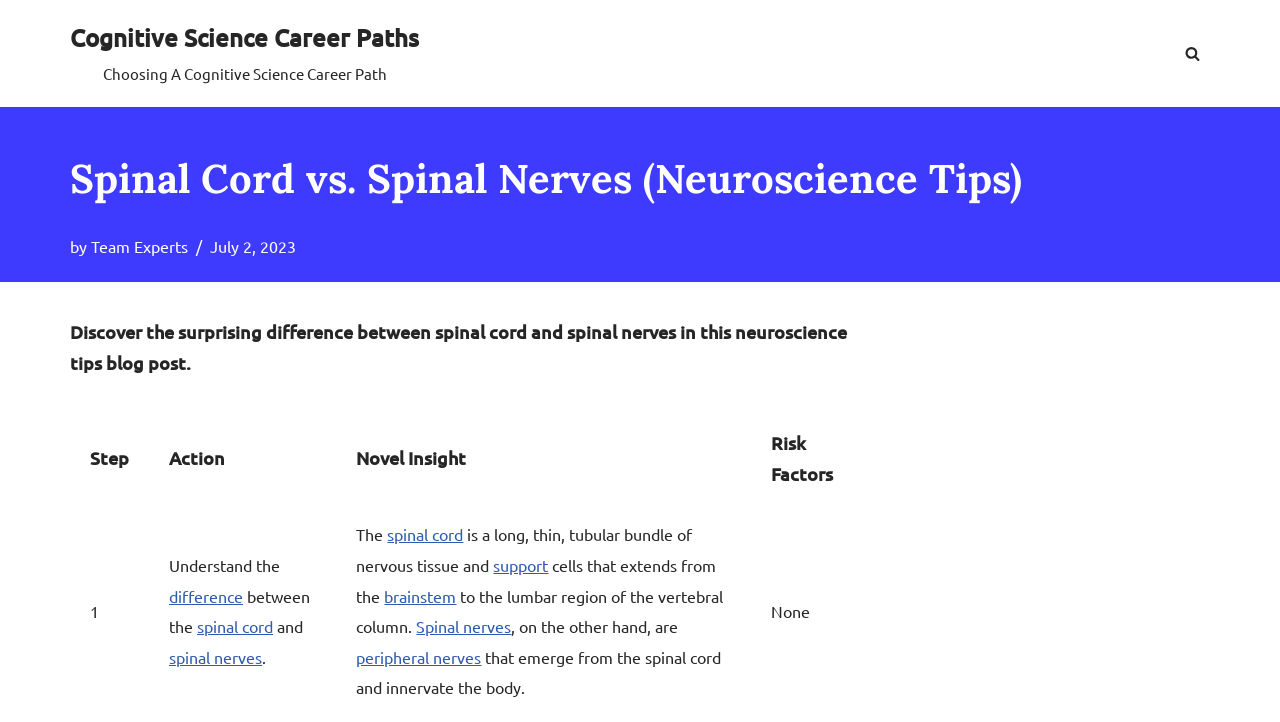Refer to the image and answer the question with as much detail as possible: When was this blog post published?

The webpage displays the publication date of the blog post as 'July 2, 2023', which can be inferred from the time element.